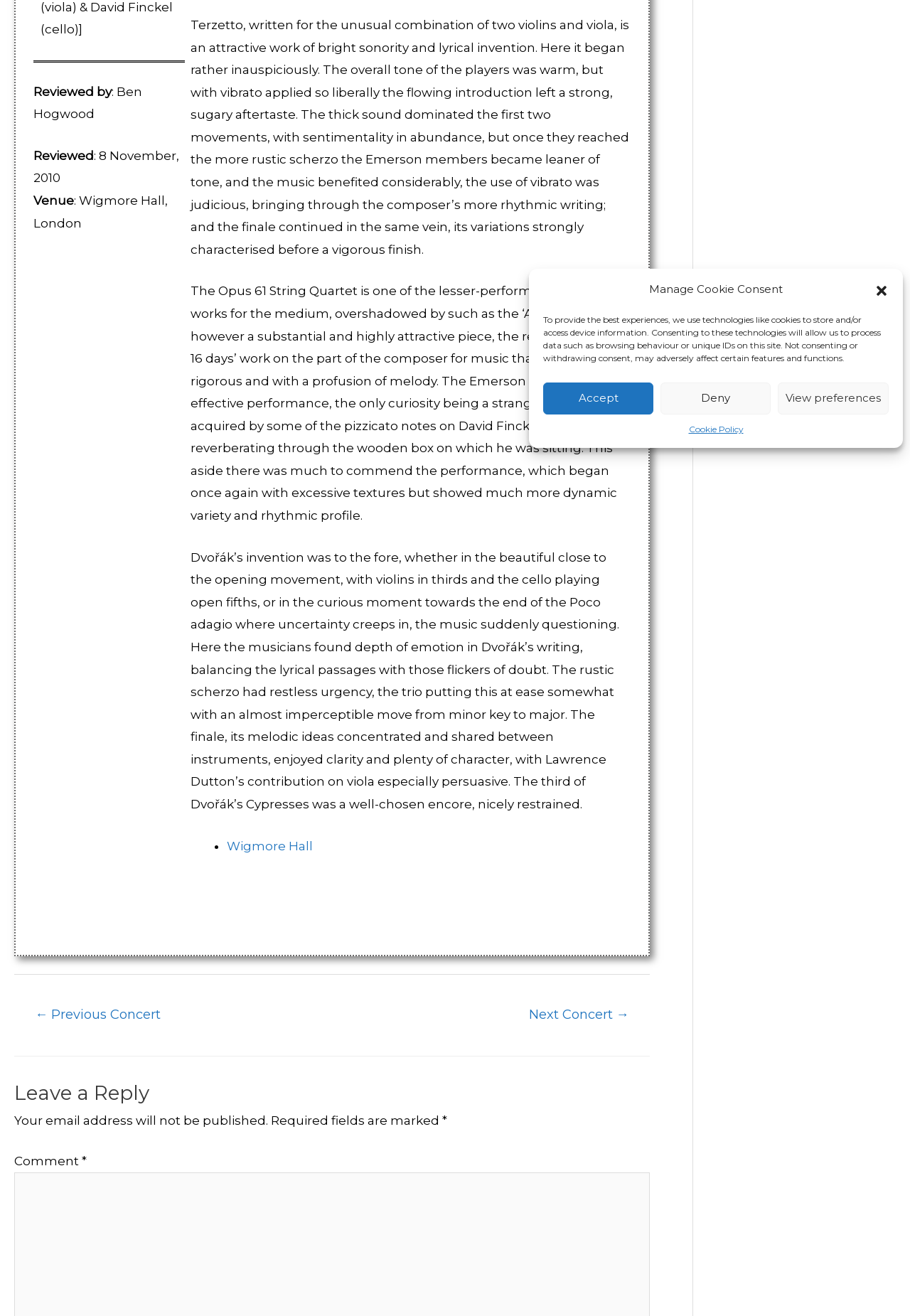Extract the bounding box coordinates for the HTML element that matches this description: "Deny". The coordinates should be four float numbers between 0 and 1, i.e., [left, top, right, bottom].

[0.726, 0.291, 0.847, 0.315]